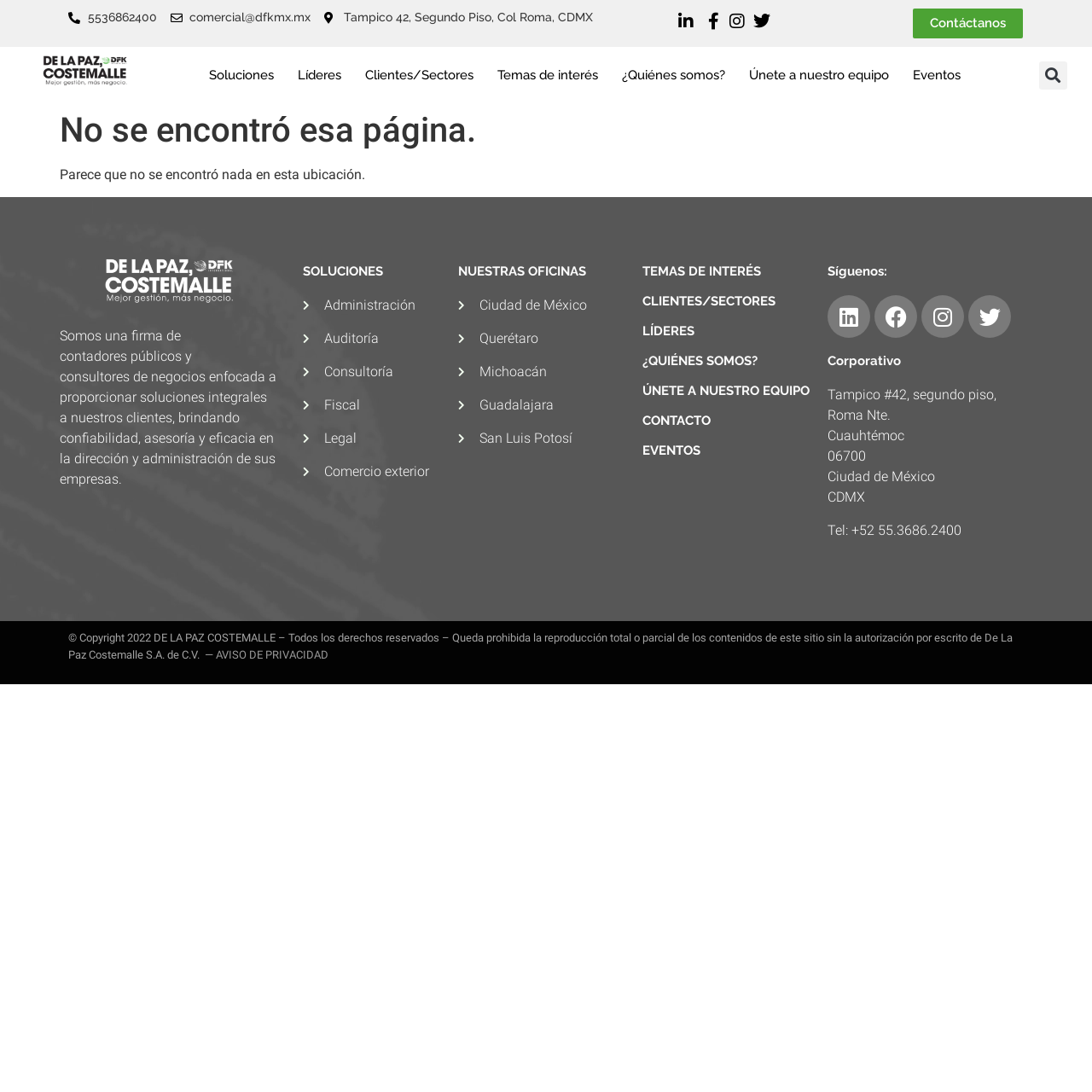What services does the company offer?
Provide a detailed answer to the question, using the image to inform your response.

I found the list of services offered by the company by looking at the section titled 'SOLUCIONES', which lists various services such as Administración, Auditoría, Consultoría, and more. These services are likely the main offerings of the company.